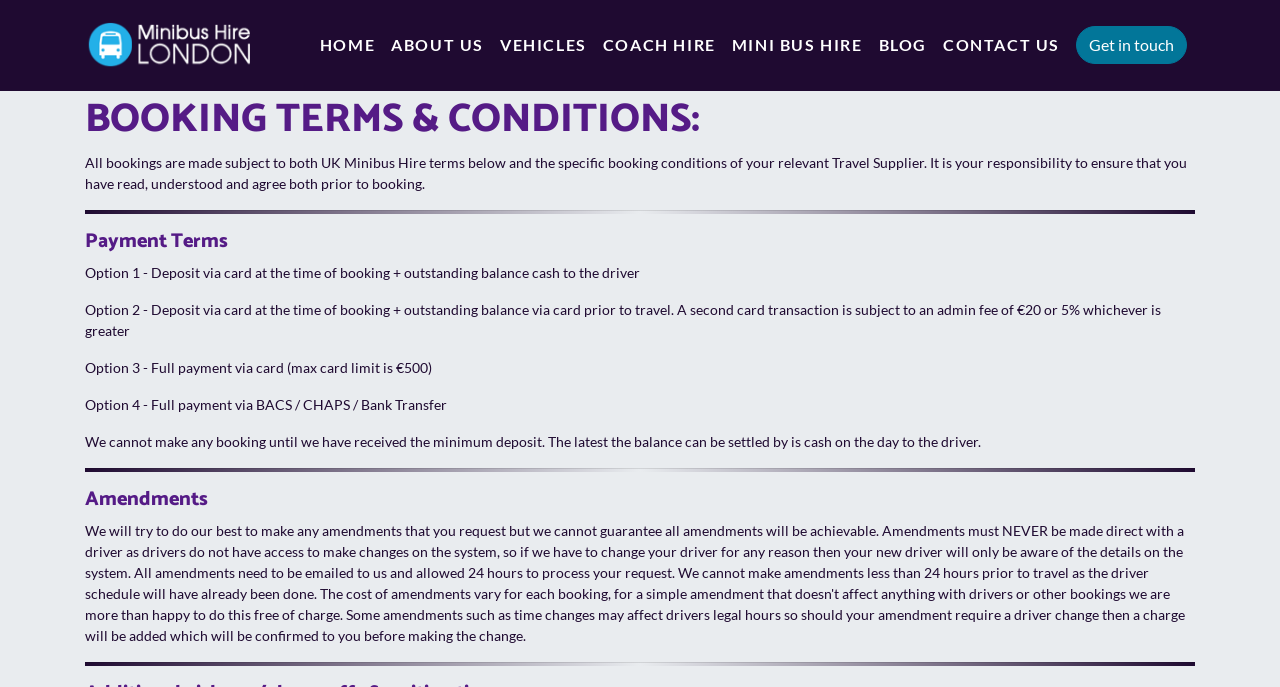Find and provide the bounding box coordinates for the UI element described here: "Vehicles". The coordinates should be given as four float numbers between 0 and 1: [left, top, right, bottom].

[0.384, 0.037, 0.465, 0.095]